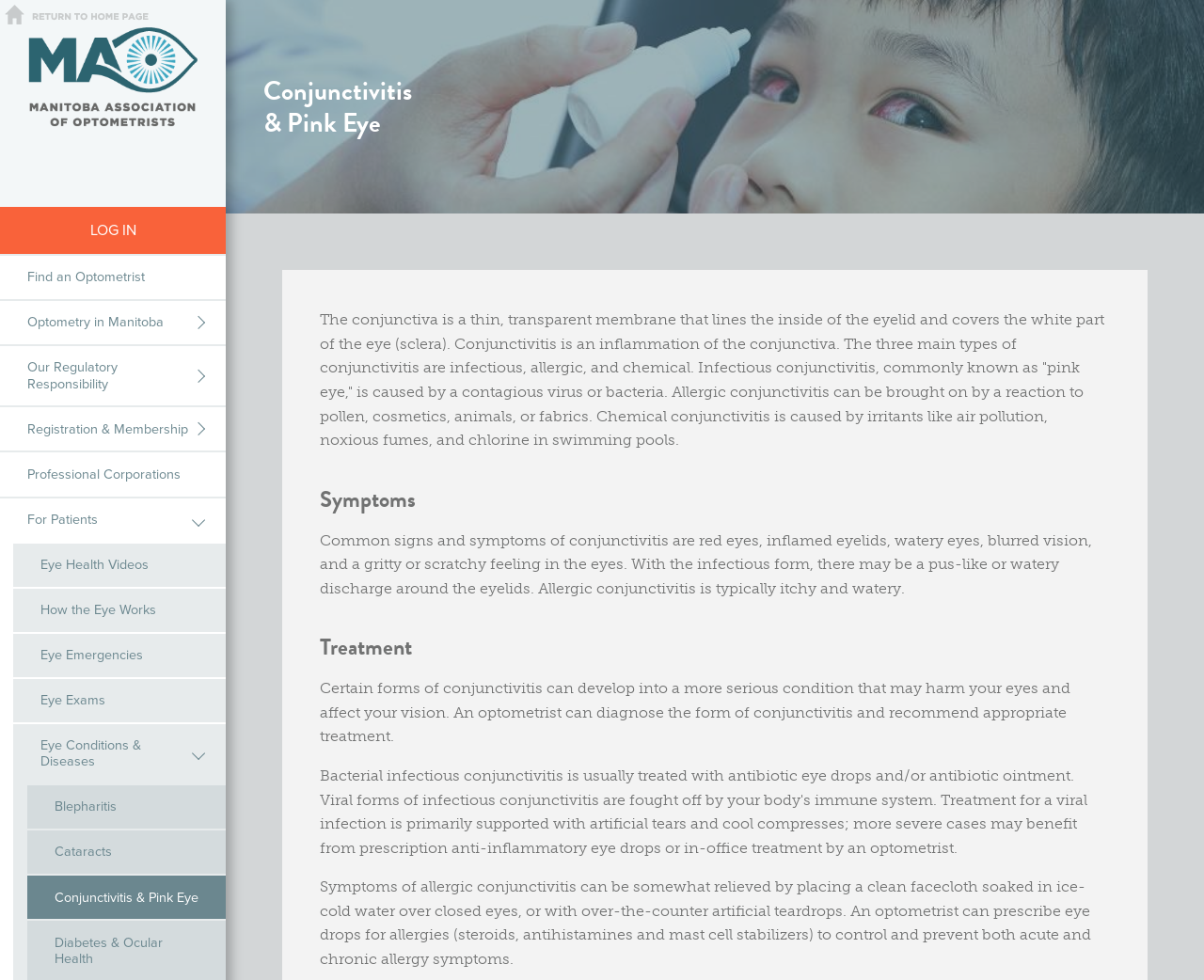Please identify the bounding box coordinates for the region that you need to click to follow this instruction: "Click on the 'Eye Health Videos' link".

[0.011, 0.554, 0.188, 0.598]